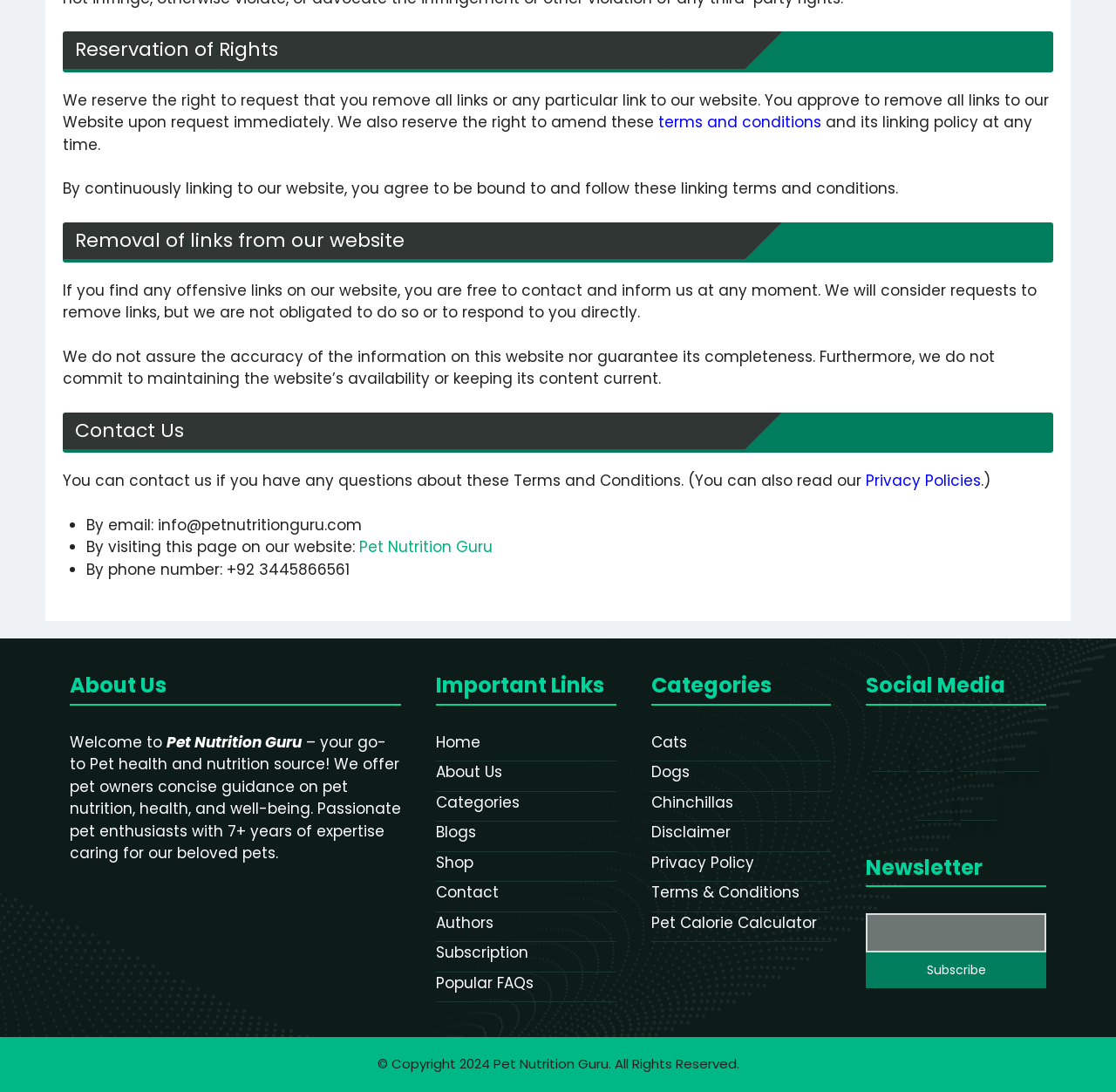Determine the coordinates of the bounding box for the clickable area needed to execute this instruction: "Contact us by email".

[0.077, 0.471, 0.324, 0.49]